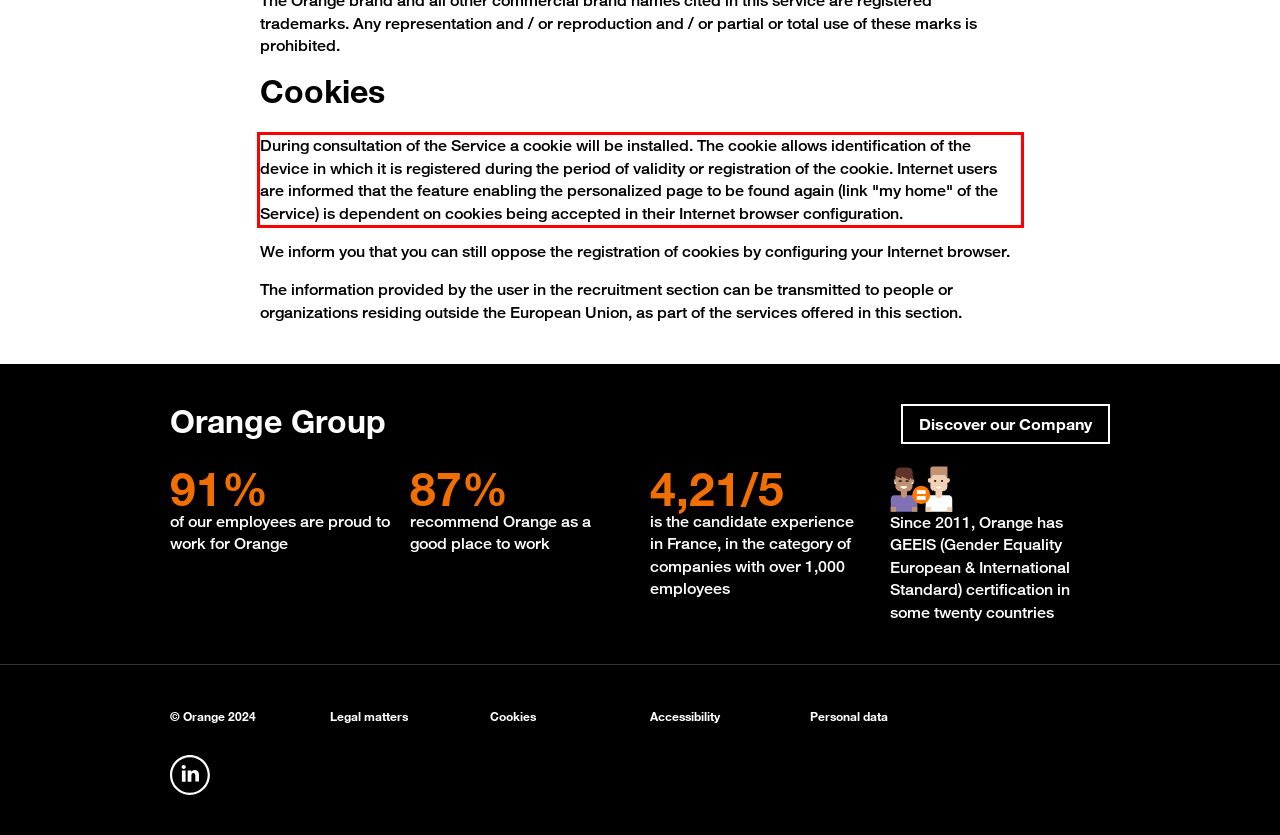View the screenshot of the webpage and identify the UI element surrounded by a red bounding box. Extract the text contained within this red bounding box.

During consultation of the Service a cookie will be installed. The cookie allows identification of the device in which it is registered during the period of validity or registration of the cookie. Internet users are informed that the feature enabling the personalized page to be found again (link "my home" of the Service) is dependent on cookies being accepted in their Internet browser configuration.